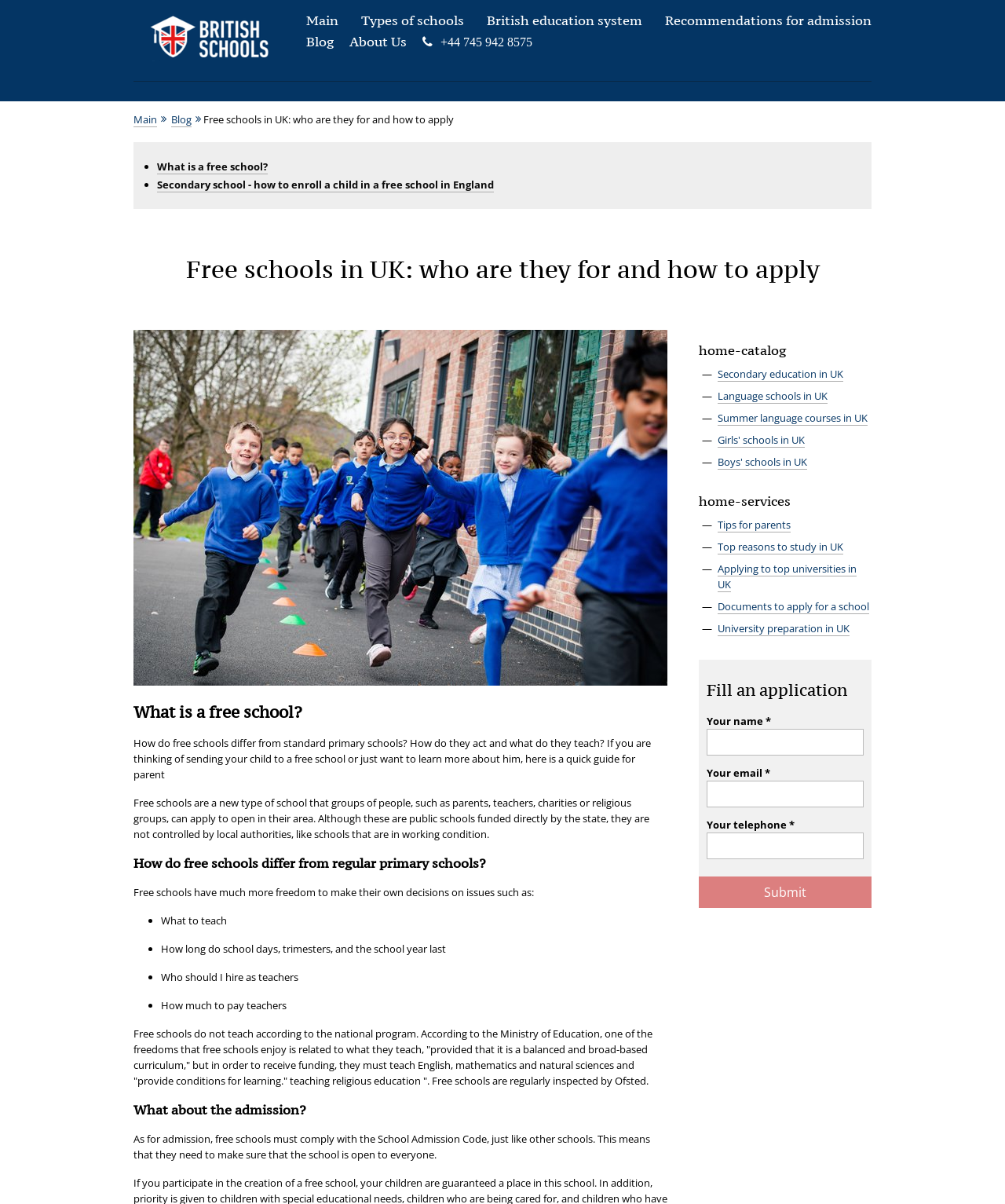Identify the webpage's primary heading and generate its text.

Free schools in UK: who are they for and how to apply